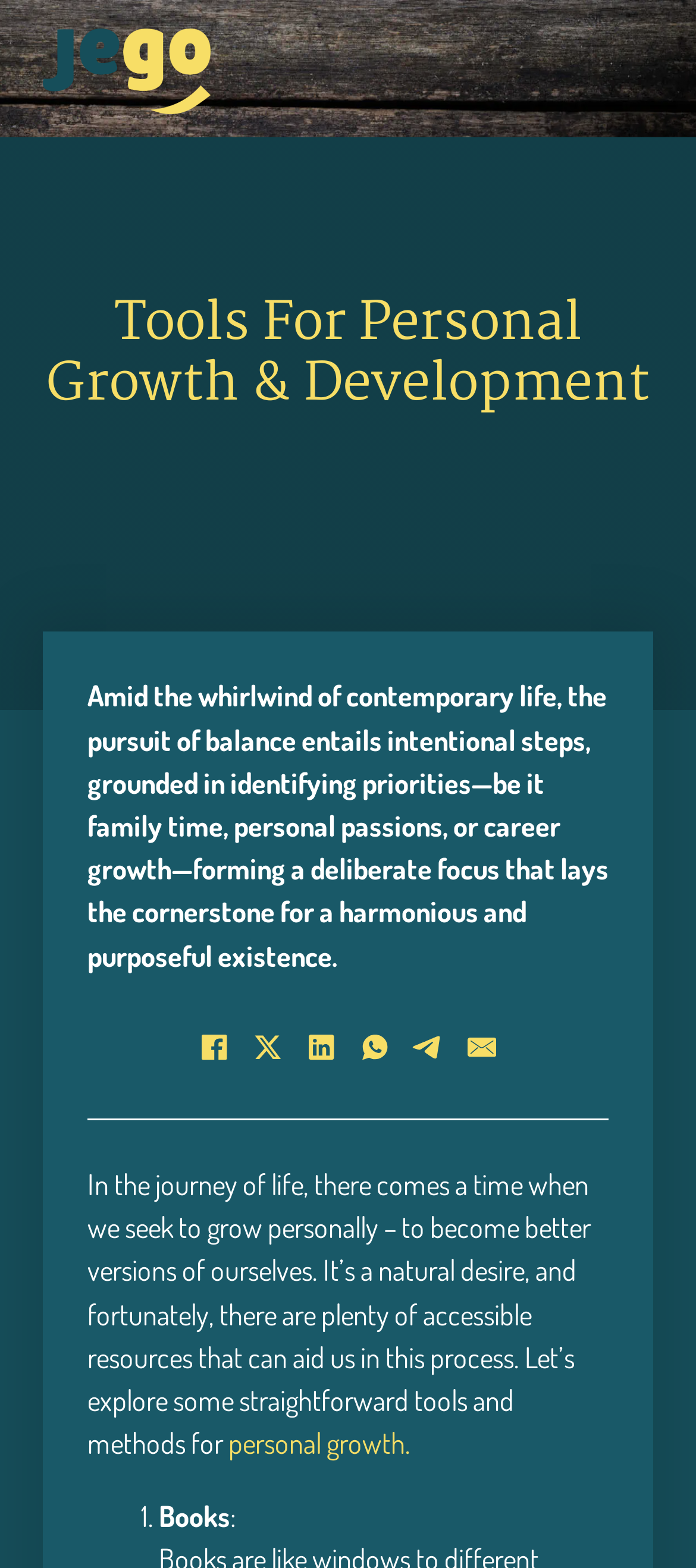Explain the contents of the webpage comprehensively.

The webpage is focused on personal growth and development, with a prominent heading "Tools For Personal Growth & Development" at the top. Below the heading, there is a paragraph of text that discusses the importance of balance in life and intentional steps towards personal growth. 

On the top left, there is a link "JEGO" accompanied by an image, which is likely a logo. 

Further down, there are social media links, including Facebook, LinkedIn, WhatsApp, Telegram, and Email, each accompanied by an image. These links are positioned horizontally, with Facebook on the left and Email on the right.

Below the social media links, there is another paragraph of text that introduces the concept of personal growth and the availability of resources to aid in this process. 

The webpage then presents a list, with the first item being "Books", indicated by a list marker "1." and a colon. The list appears to be a collection of tools and methods for personal growth, with the first item being books.